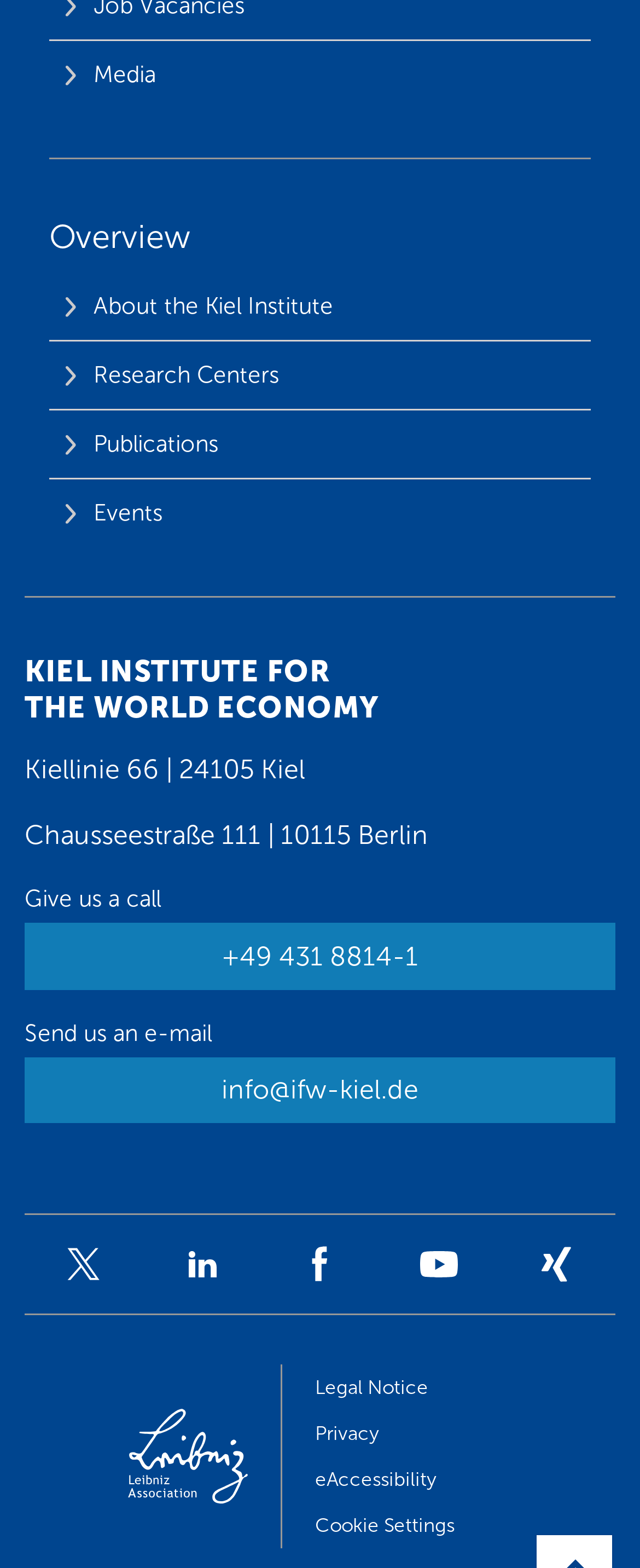Answer succinctly with a single word or phrase:
What social media platforms are linked?

Twitter, LinkedIn, Facebook, YouTube, Xing